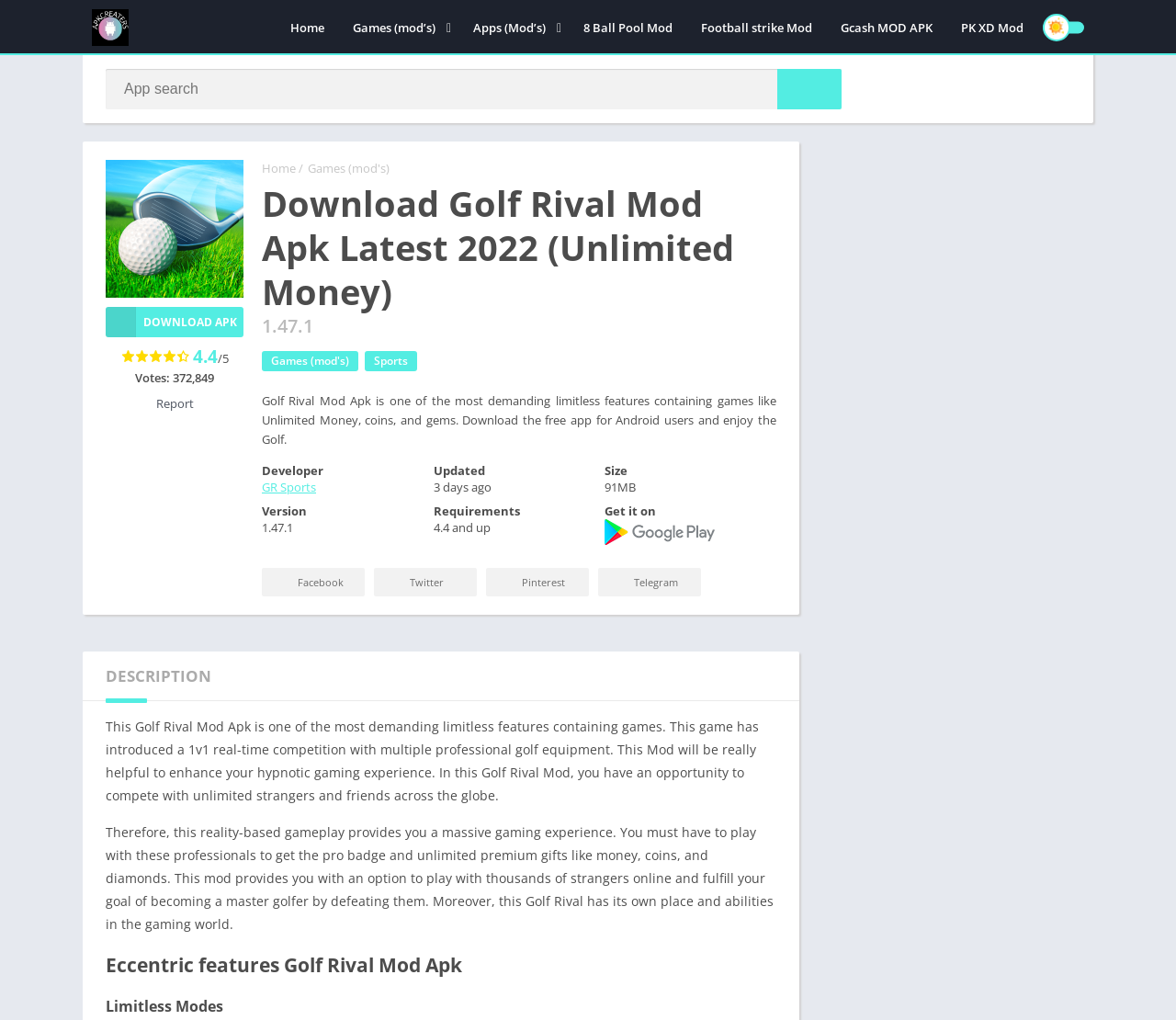Locate the bounding box coordinates of the clickable region necessary to complete the following instruction: "Visit Facebook page". Provide the coordinates in the format of four float numbers between 0 and 1, i.e., [left, top, right, bottom].

[0.223, 0.557, 0.31, 0.585]